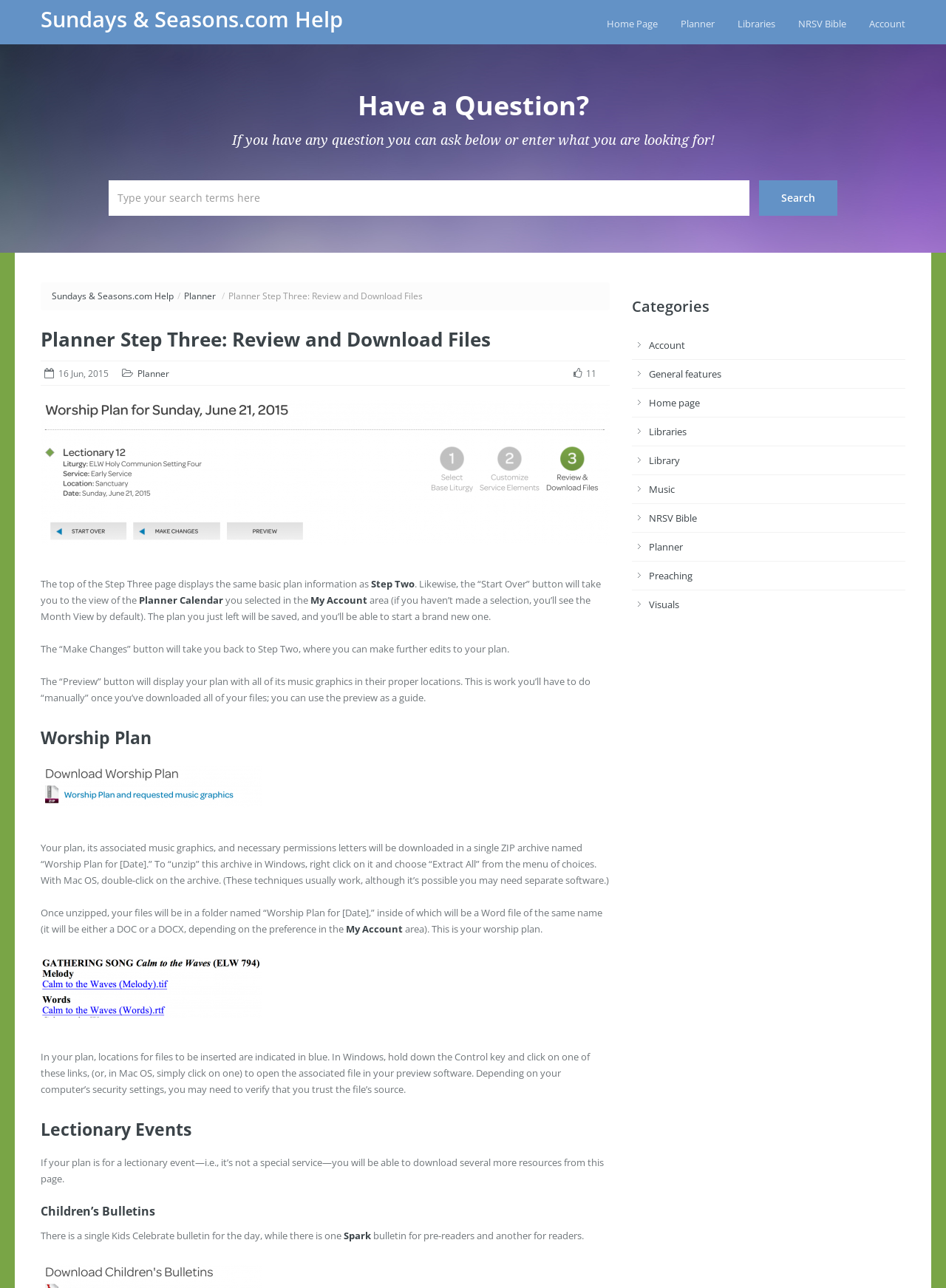Locate the bounding box coordinates of the area where you should click to accomplish the instruction: "Review planner".

[0.72, 0.013, 0.755, 0.024]